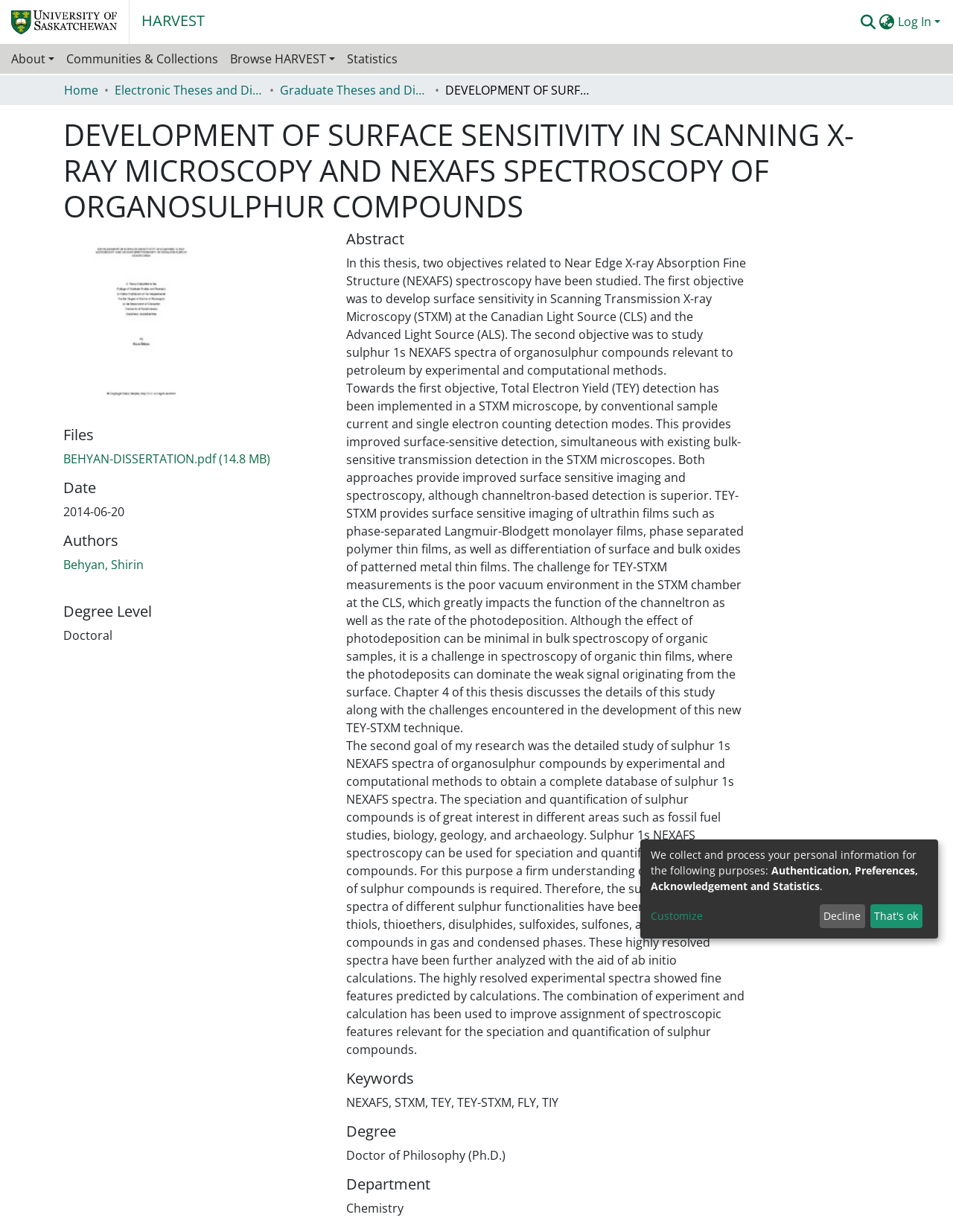Could you indicate the bounding box coordinates of the region to click in order to complete this instruction: "Search for a thesis".

[0.898, 0.006, 0.921, 0.029]